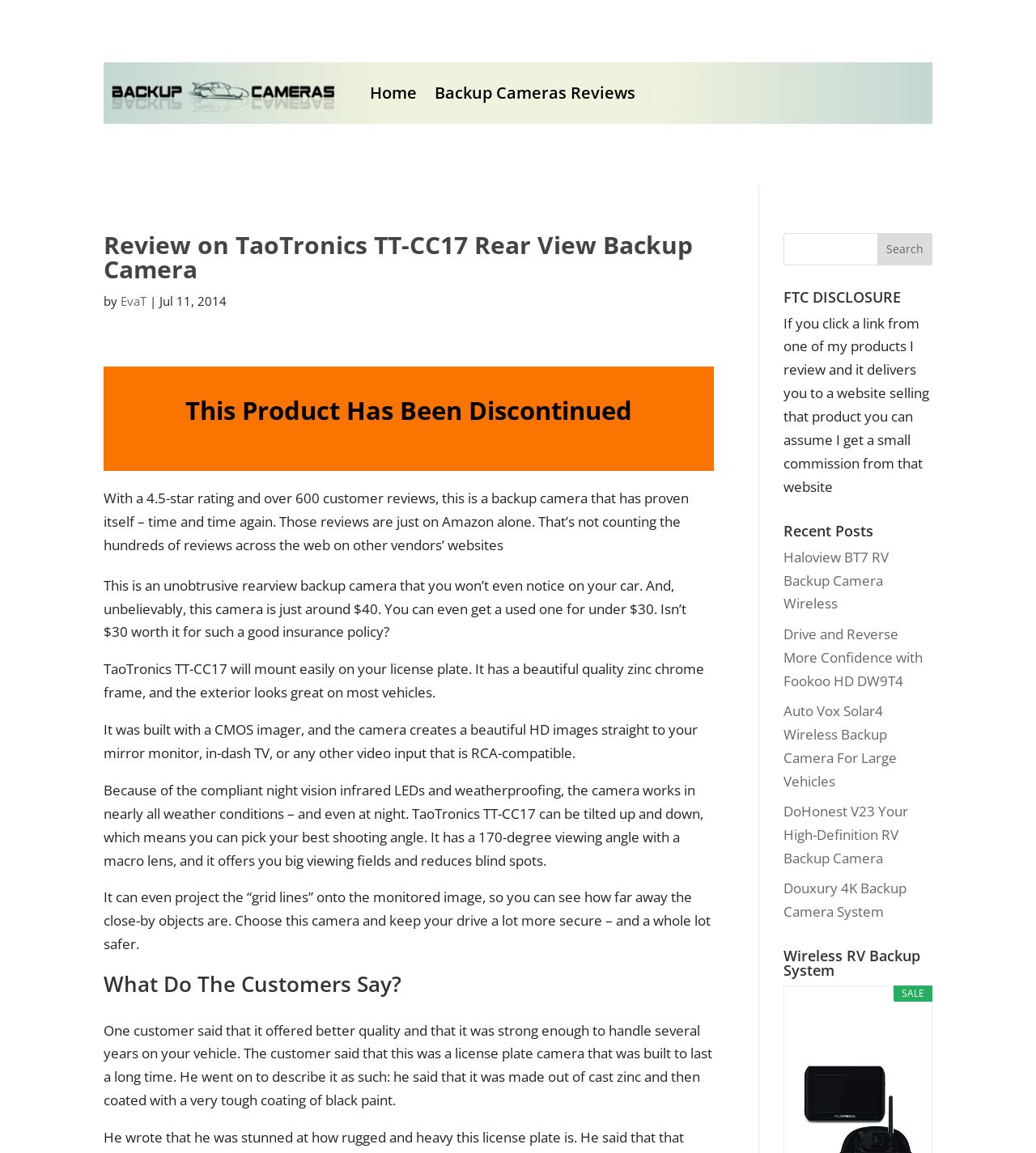Can you pinpoint the bounding box coordinates for the clickable element required for this instruction: "Search for a product"? The coordinates should be four float numbers between 0 and 1, i.e., [left, top, right, bottom].

[0.847, 0.202, 0.9, 0.23]